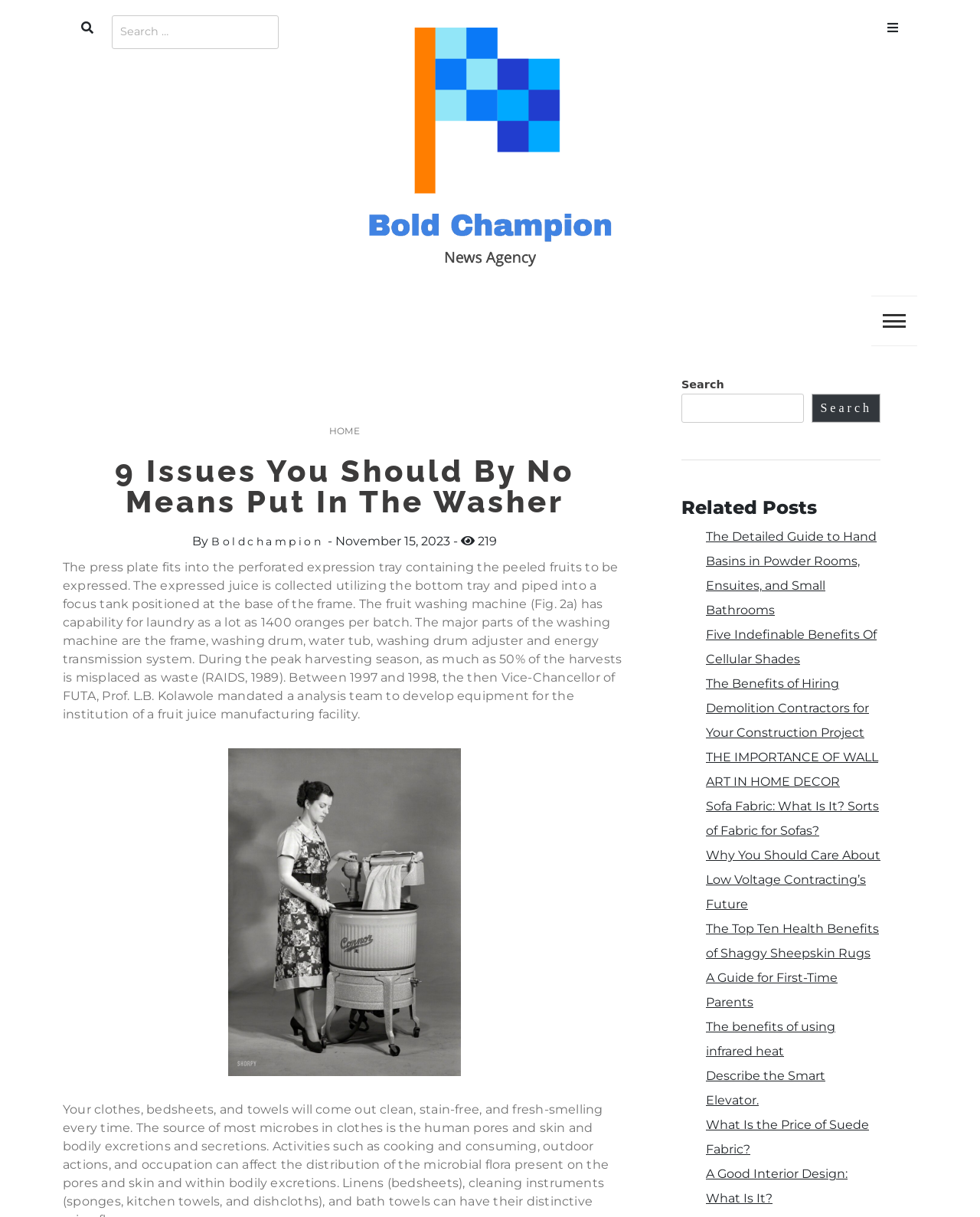Identify the bounding box coordinates of the area that should be clicked in order to complete the given instruction: "Read the article". The bounding box coordinates should be four float numbers between 0 and 1, i.e., [left, top, right, bottom].

[0.064, 0.46, 0.635, 0.593]